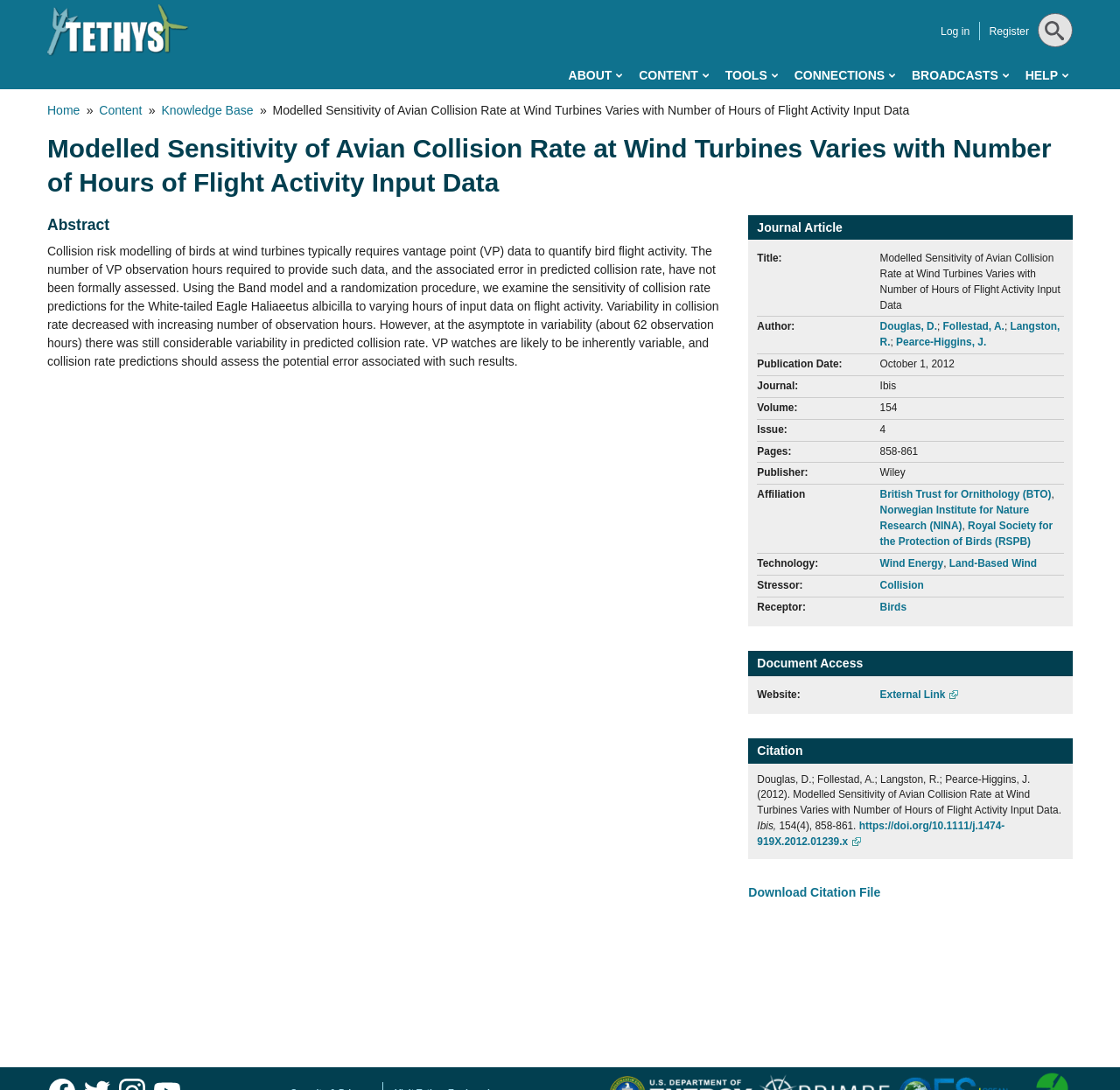Find the bounding box coordinates of the clickable element required to execute the following instruction: "Click on the 'Log in' link". Provide the coordinates as four float numbers between 0 and 1, i.e., [left, top, right, bottom].

[0.84, 0.023, 0.866, 0.035]